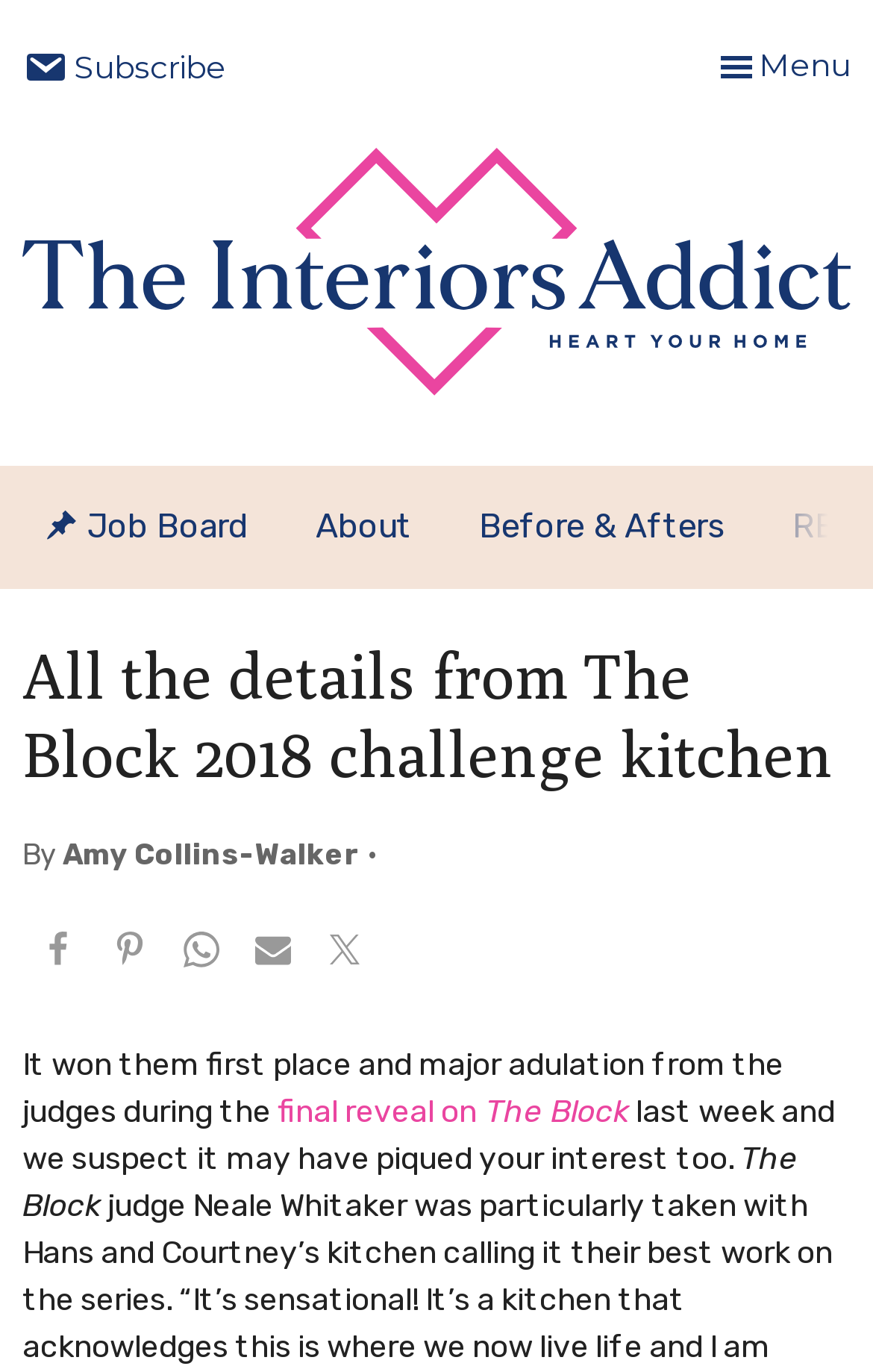Please identify the bounding box coordinates of the clickable element to fulfill the following instruction: "Search for products". The coordinates should be four float numbers between 0 and 1, i.e., [left, top, right, bottom].

None